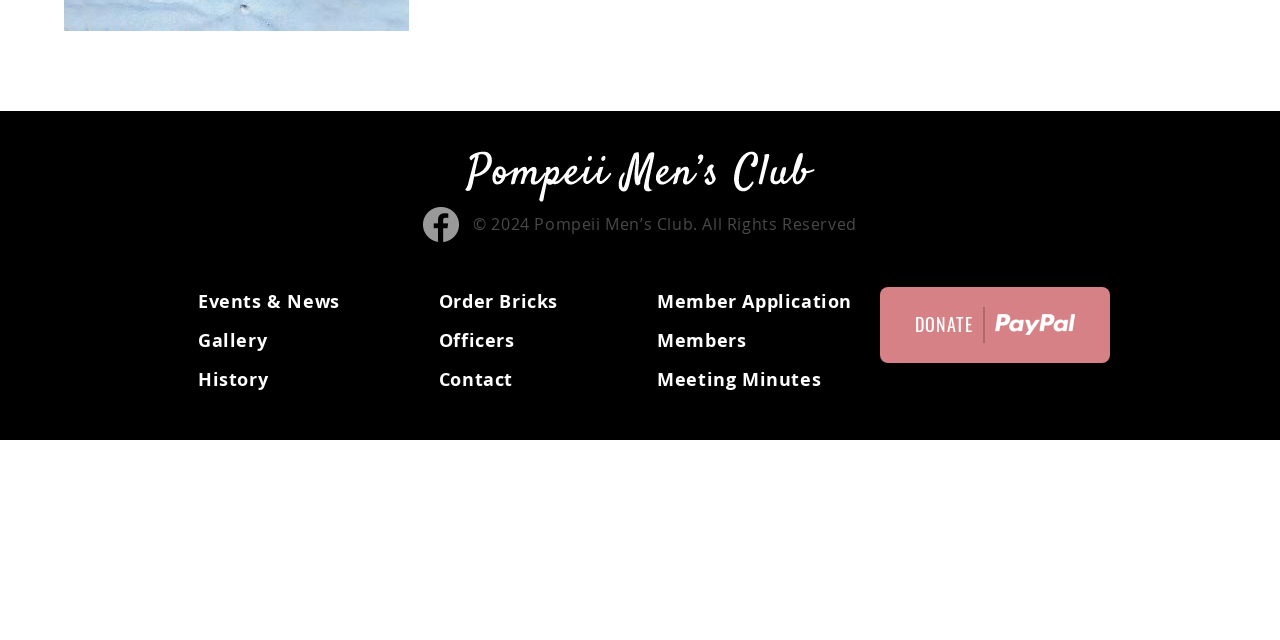Given the description "Order Bricks", provide the bounding box coordinates of the corresponding UI element.

[0.343, 0.44, 0.436, 0.502]